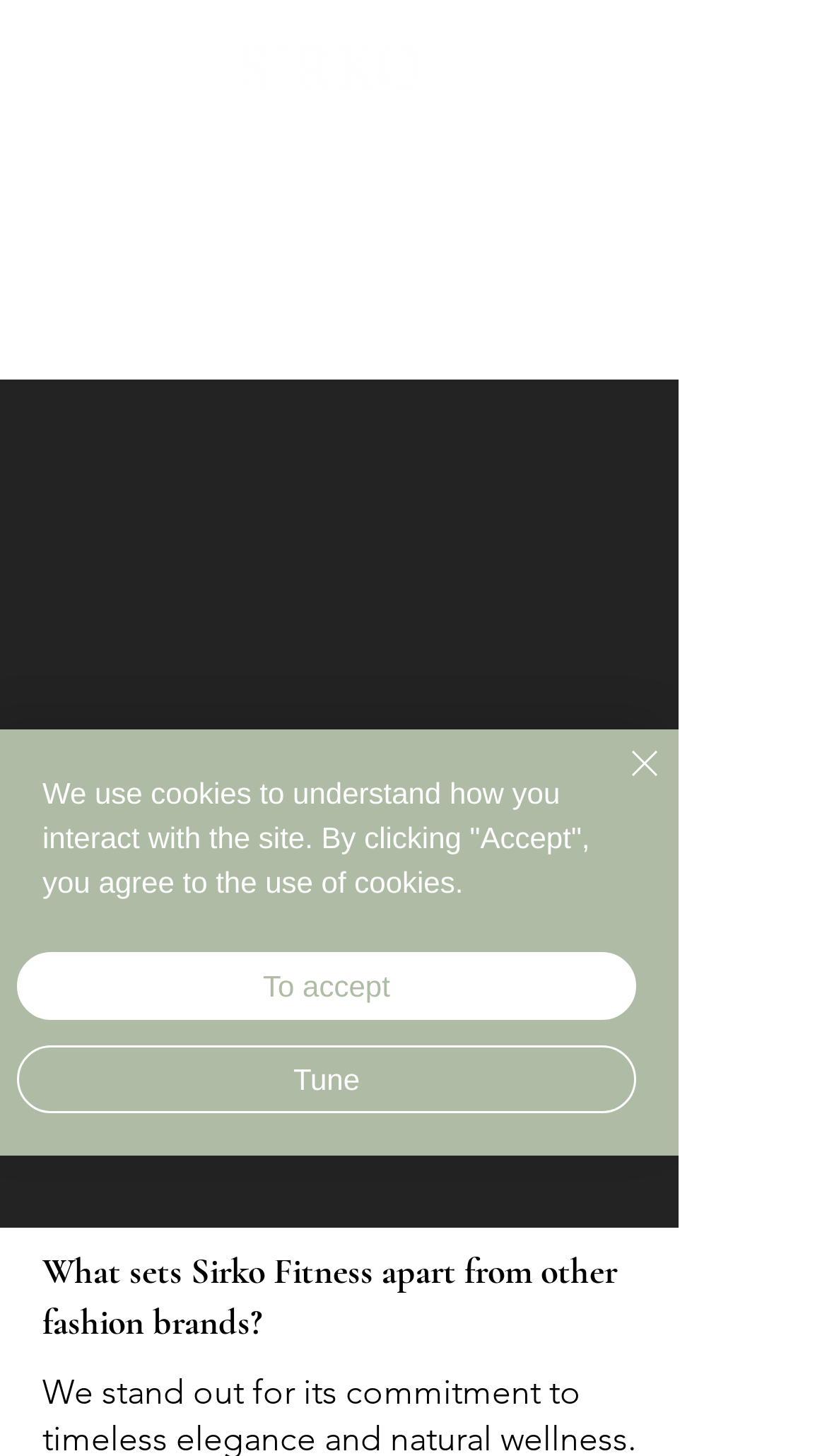Respond with a single word or phrase to the following question:
What is the current number of items in the cart?

0